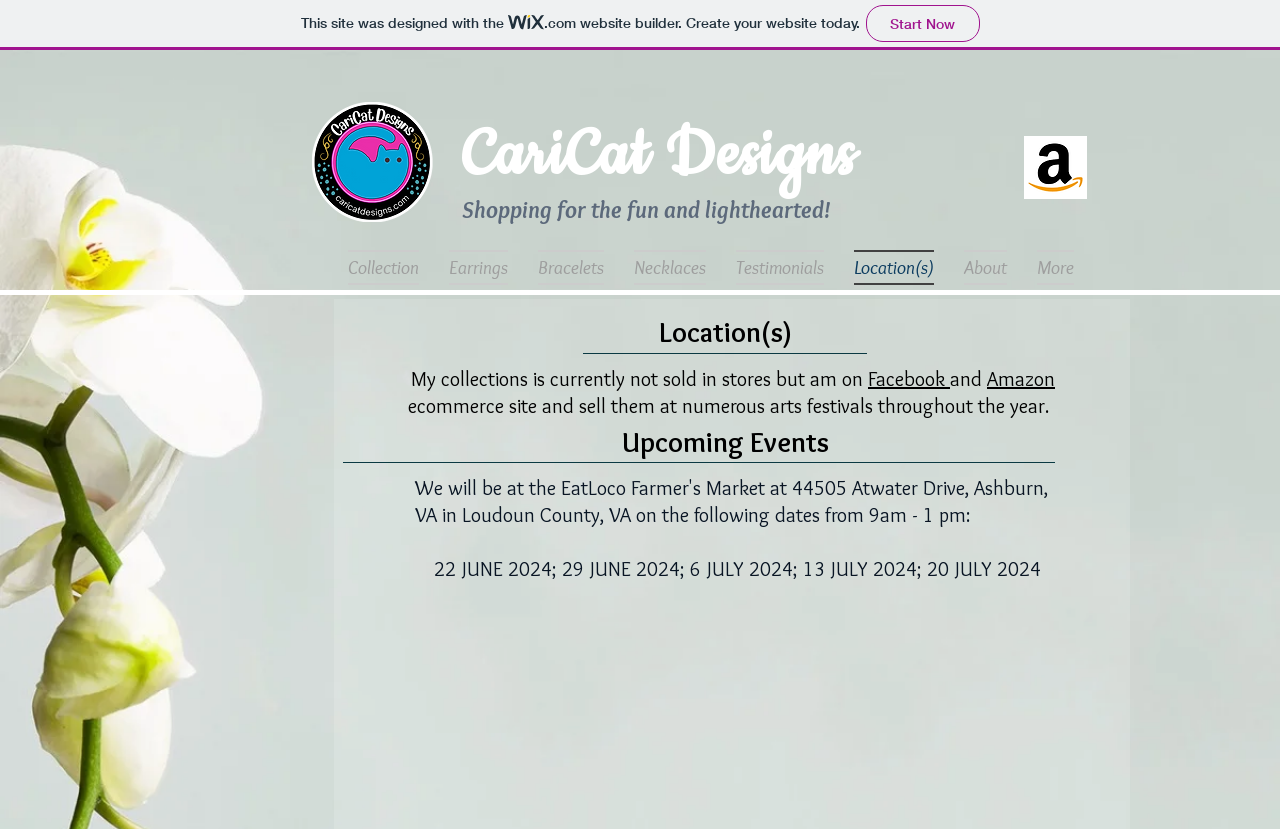Determine the bounding box coordinates of the clickable region to follow the instruction: "Explore the 'About' section".

[0.741, 0.302, 0.798, 0.344]